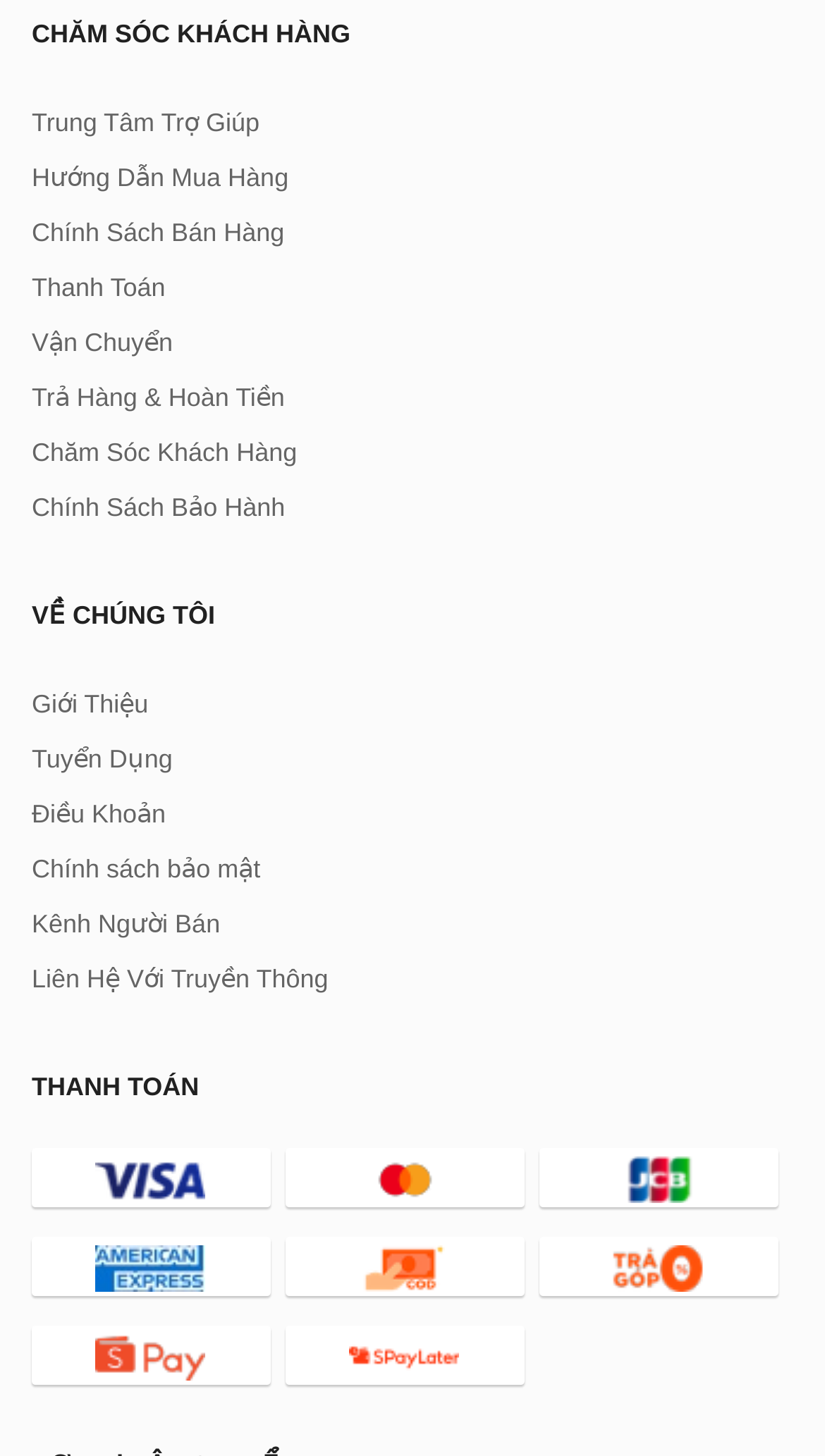Identify the bounding box coordinates of the clickable section necessary to follow the following instruction: "Click the link to the GitHub issue tracker". The coordinates should be presented as four float numbers from 0 to 1, i.e., [left, top, right, bottom].

None